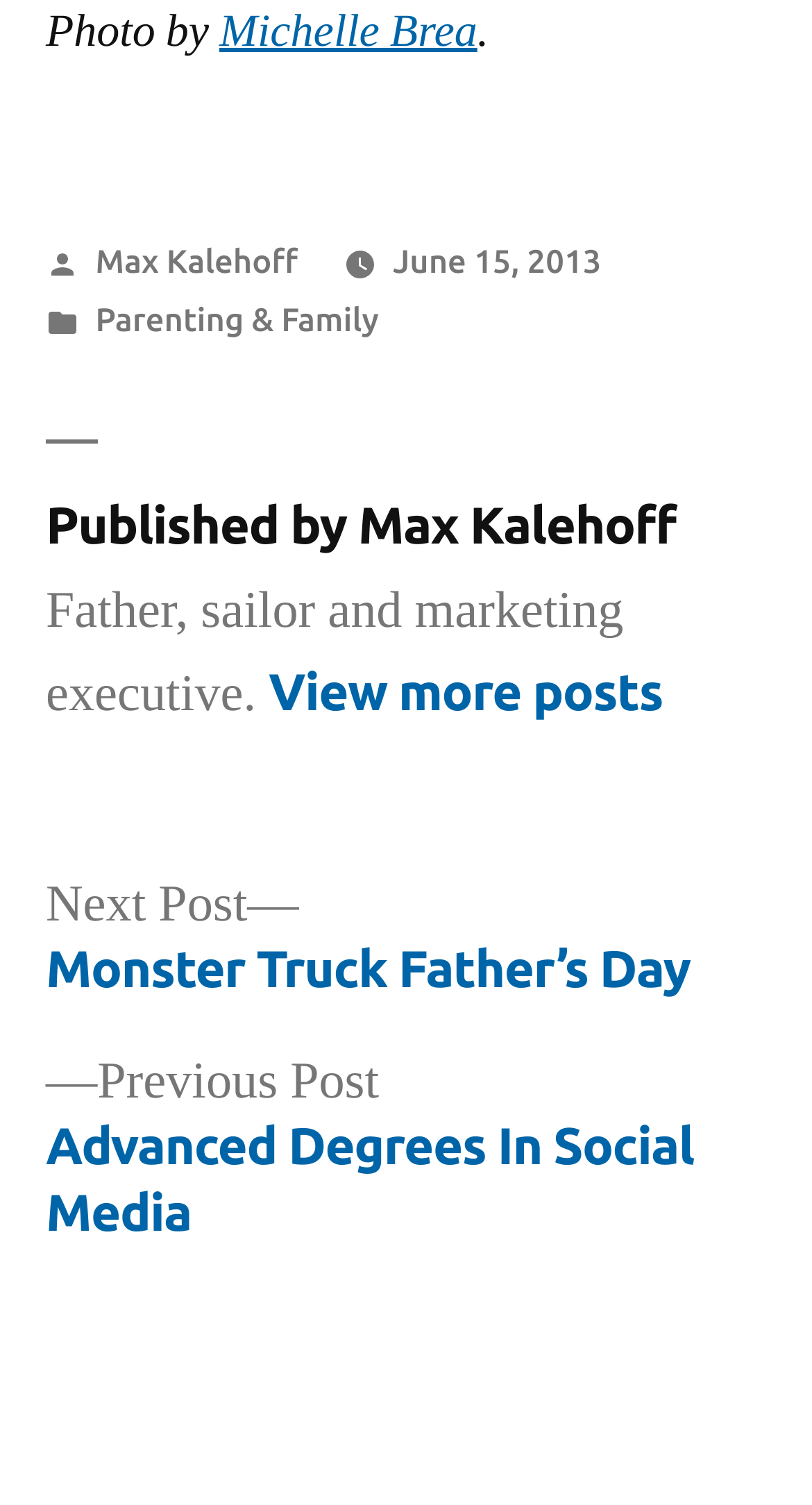Identify the bounding box of the HTML element described here: "Michelle Brea". Provide the coordinates as four float numbers between 0 and 1: [left, top, right, bottom].

[0.27, 0.001, 0.588, 0.04]